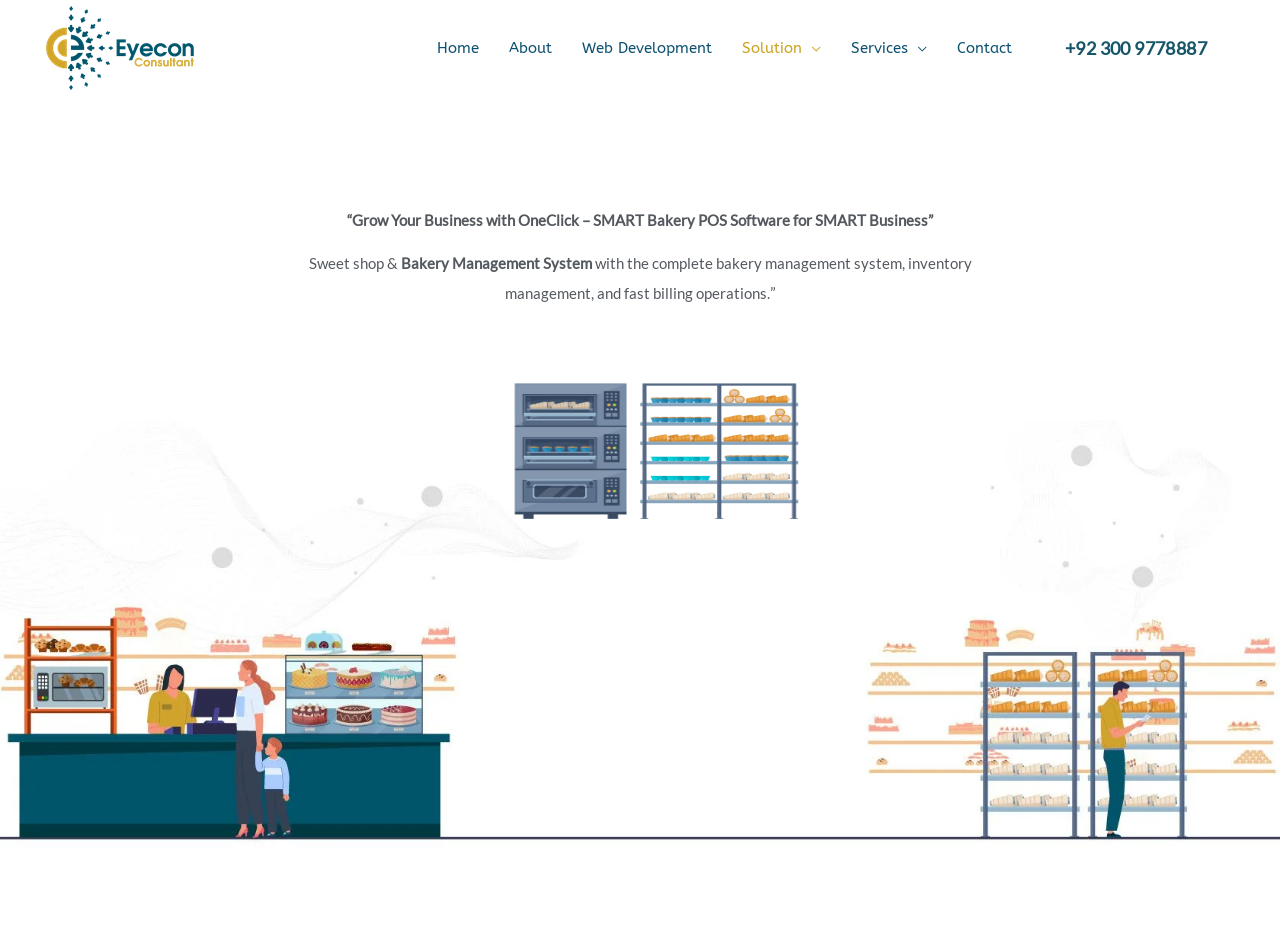Determine the bounding box coordinates of the region I should click to achieve the following instruction: "visit Eyecon Consultant website". Ensure the bounding box coordinates are four float numbers between 0 and 1, i.e., [left, top, right, bottom].

[0.031, 0.039, 0.156, 0.058]